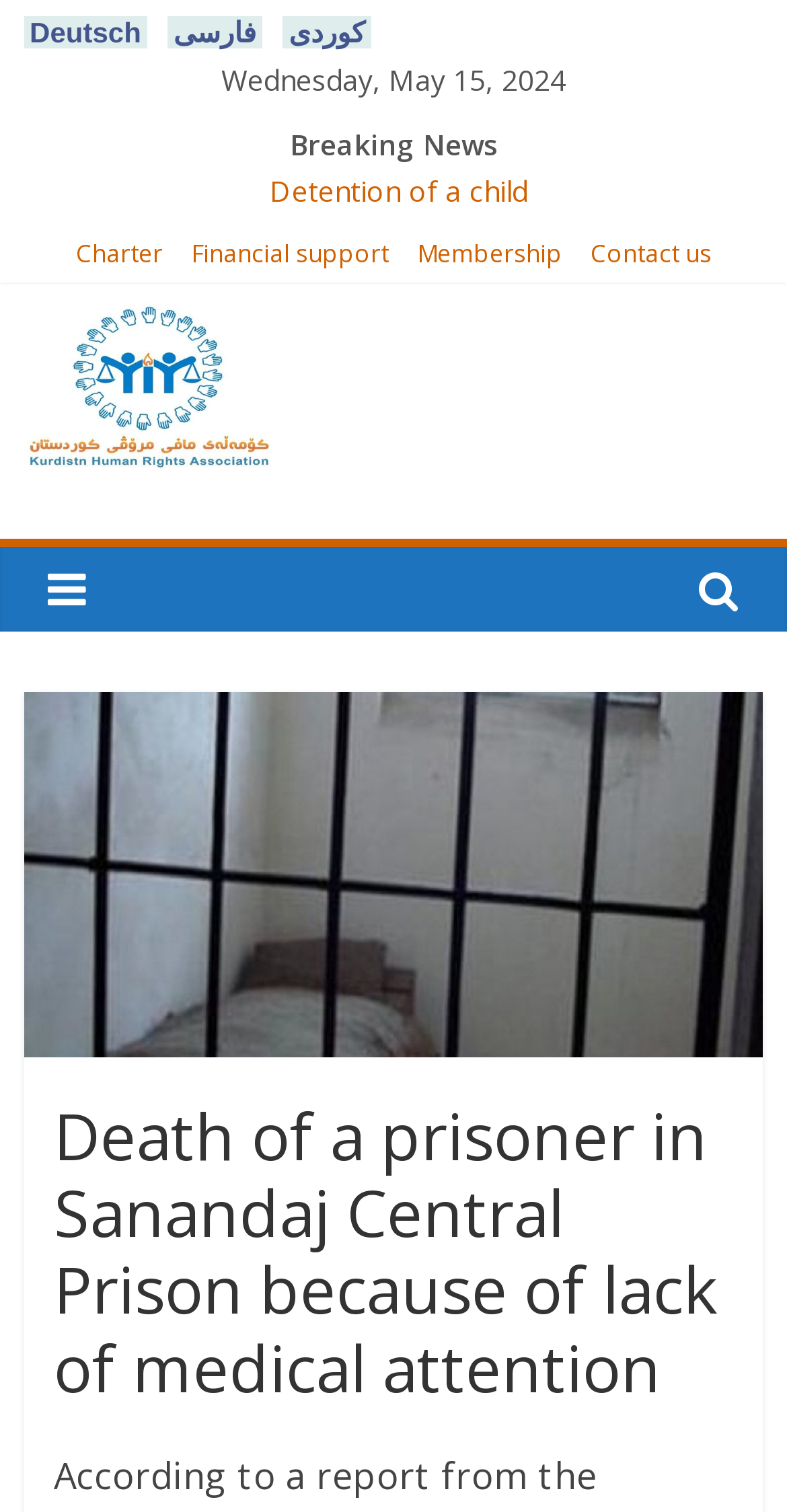What is the name of the organization behind this website?
Can you give a detailed and elaborate answer to the question?

I looked for the organization's name on the webpage and found it mentioned in the logo and the heading, which is 'Kurdistan Human Rights Association (KMMK) e.V.'.